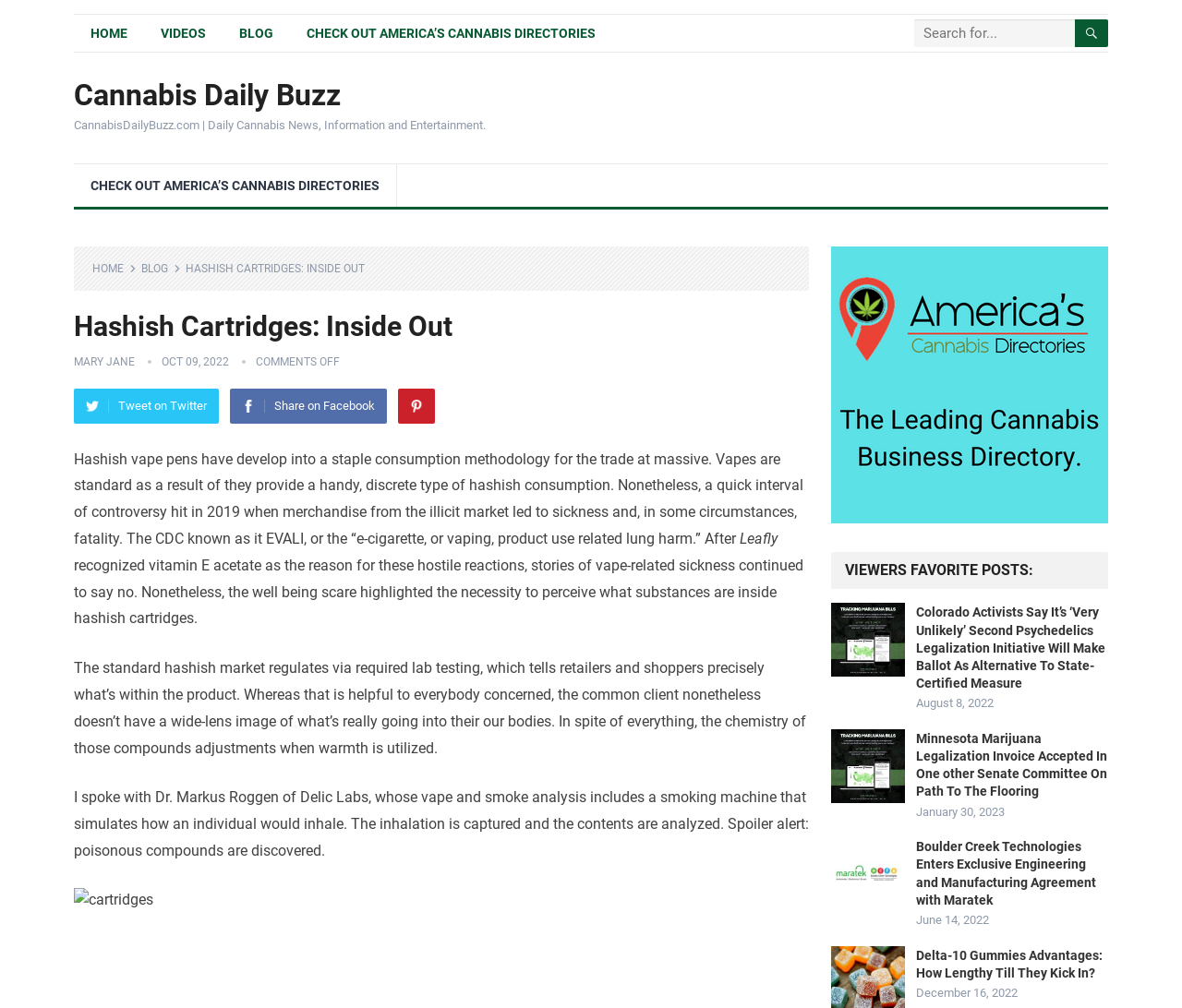Extract the bounding box coordinates of the UI element described by: "Mary Jane". The coordinates should include four float numbers ranging from 0 to 1, e.g., [left, top, right, bottom].

[0.062, 0.353, 0.114, 0.365]